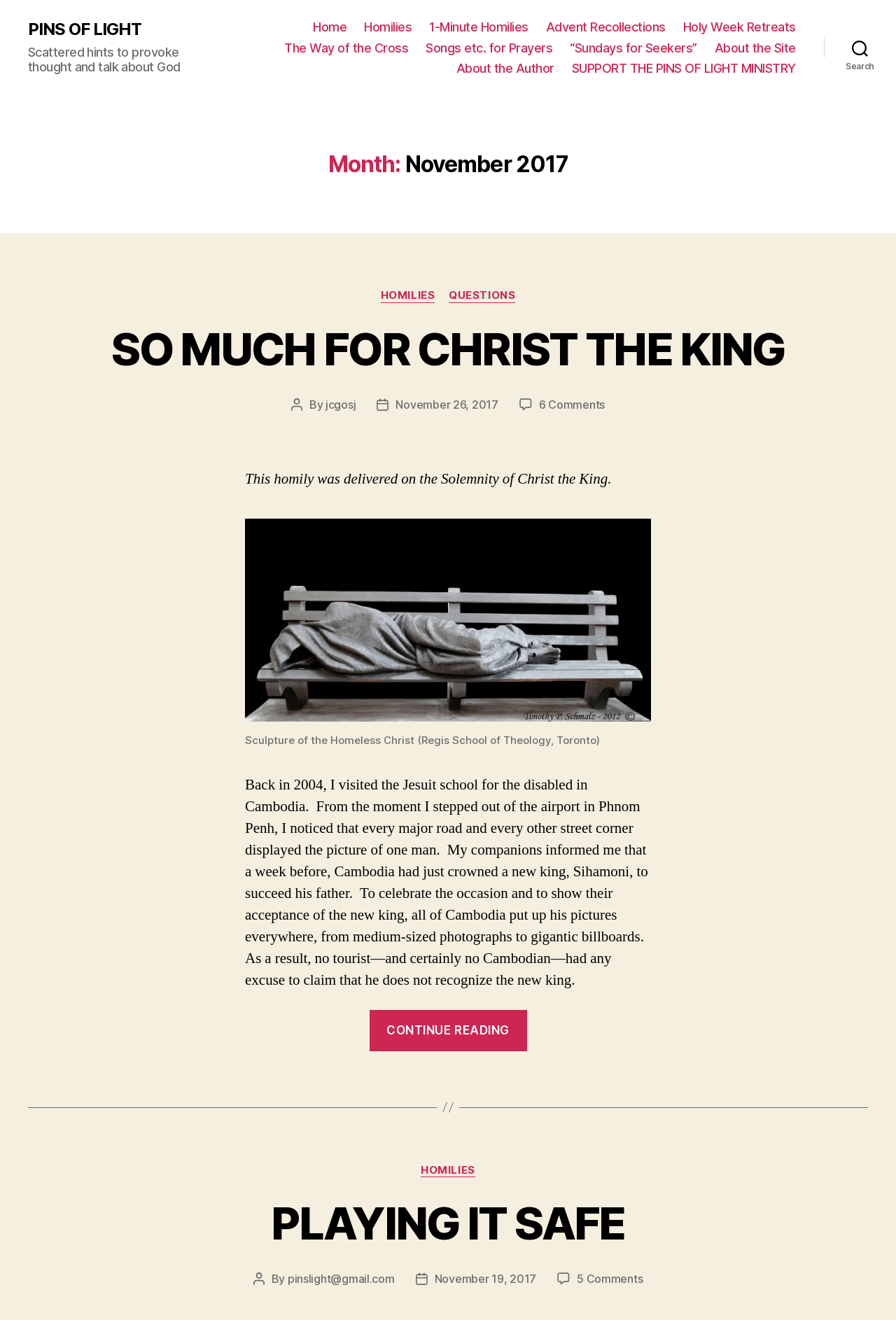Answer the question below using just one word or a short phrase: 
Who is the author of the post 'PLAYING IT SAFE'?

pinslight@gmail.com